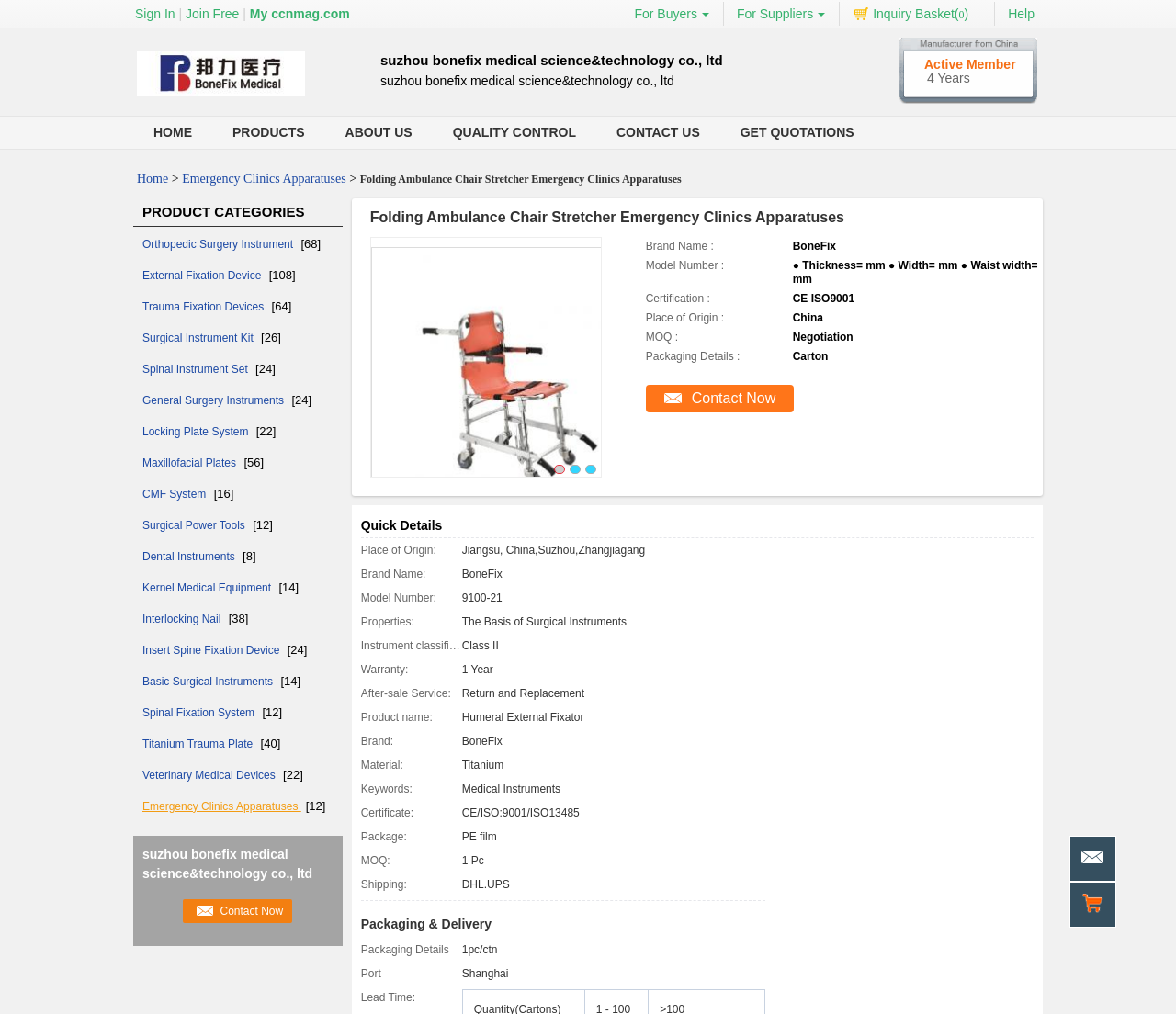How many years is the supplier a member?
Kindly offer a detailed explanation using the data available in the image.

I found the text 'Active Member 4 Years' on the webpage, which indicates that the supplier has been a member for 4 years.